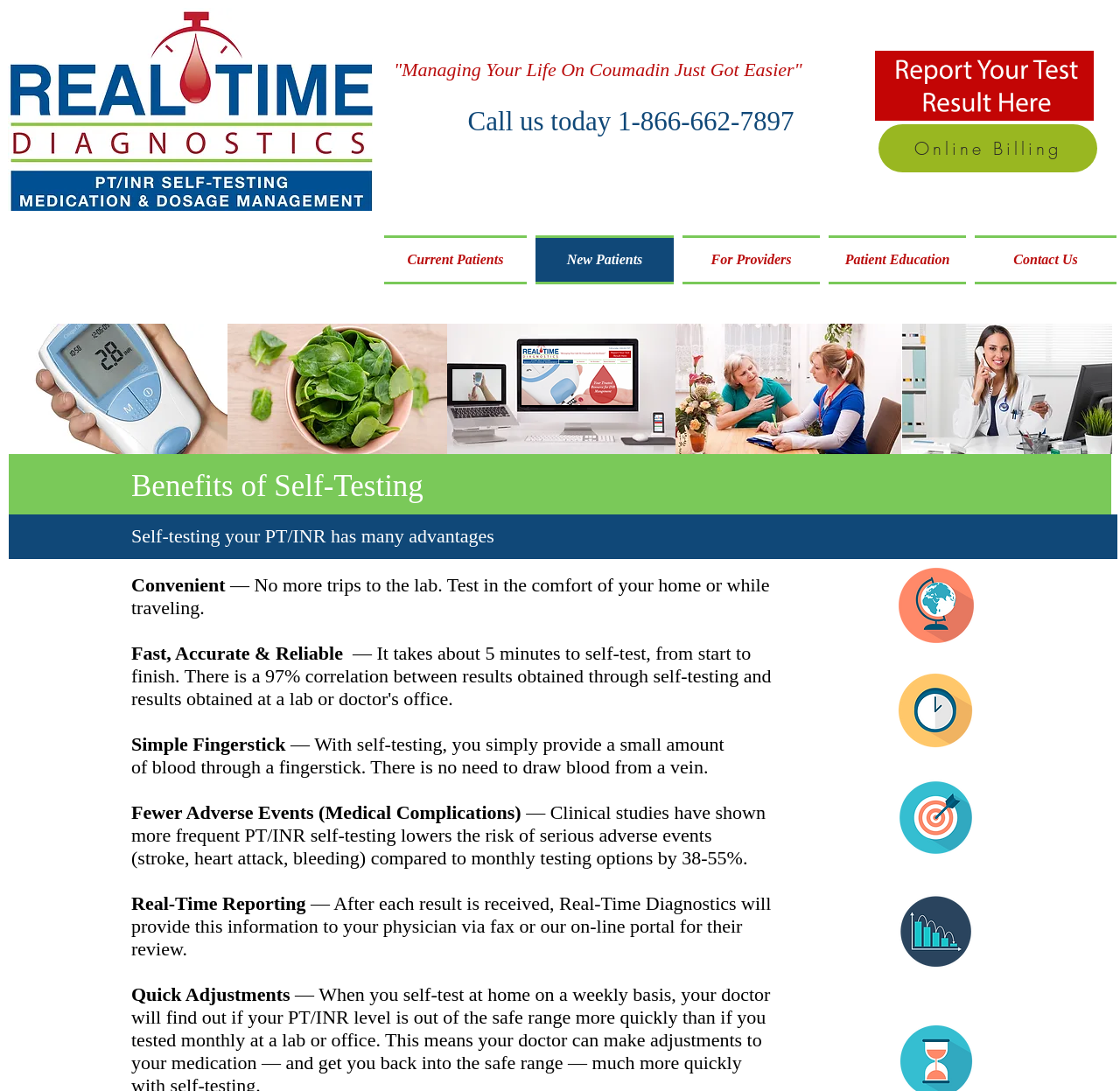What is required for self-testing?
Using the visual information, respond with a single word or phrase.

small amount of blood